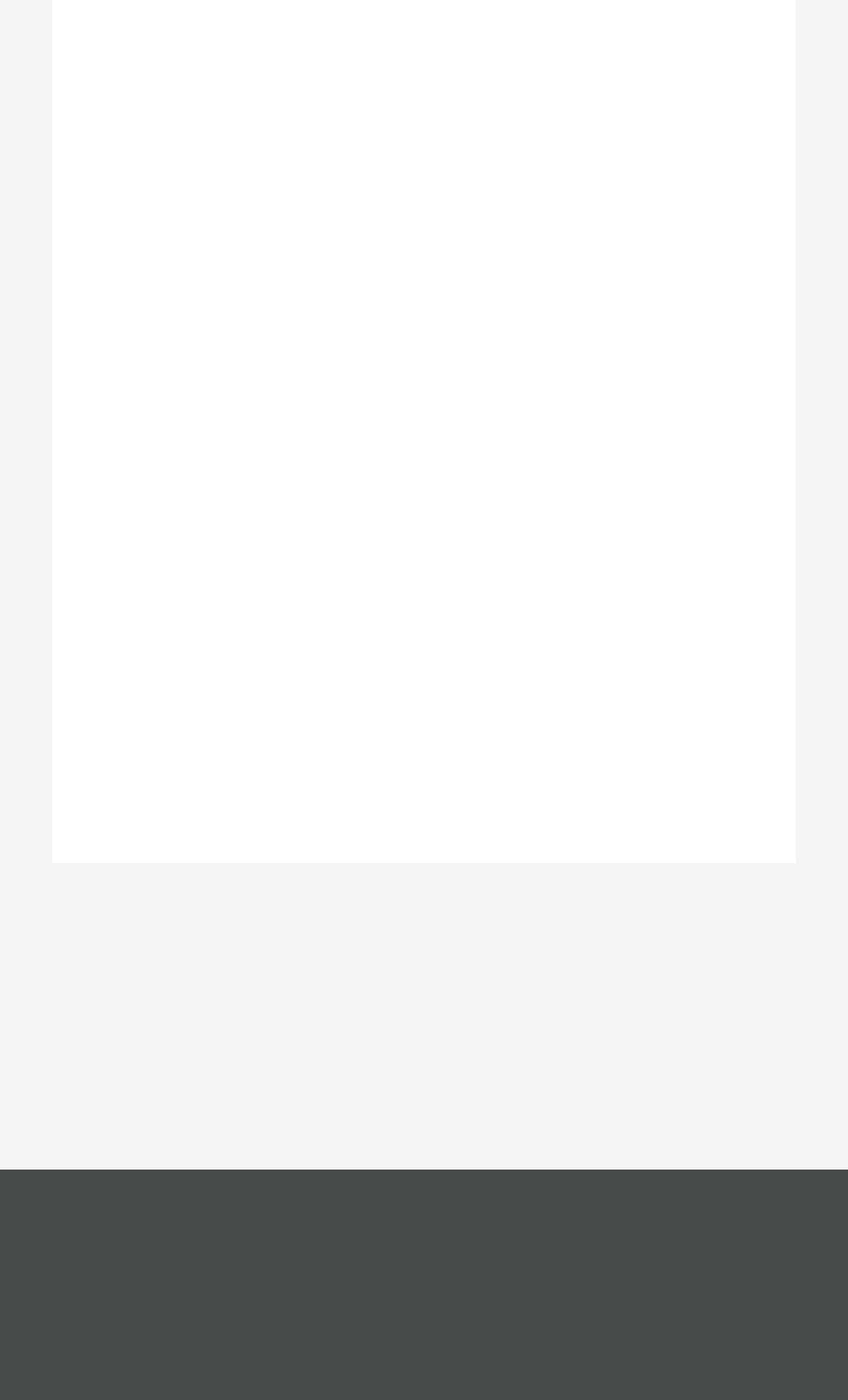Can you identify the bounding box coordinates of the clickable region needed to carry out this instruction: 'Follow on Linkedin'? The coordinates should be four float numbers within the range of 0 to 1, stated as [left, top, right, bottom].

[0.399, 0.73, 0.463, 0.773]